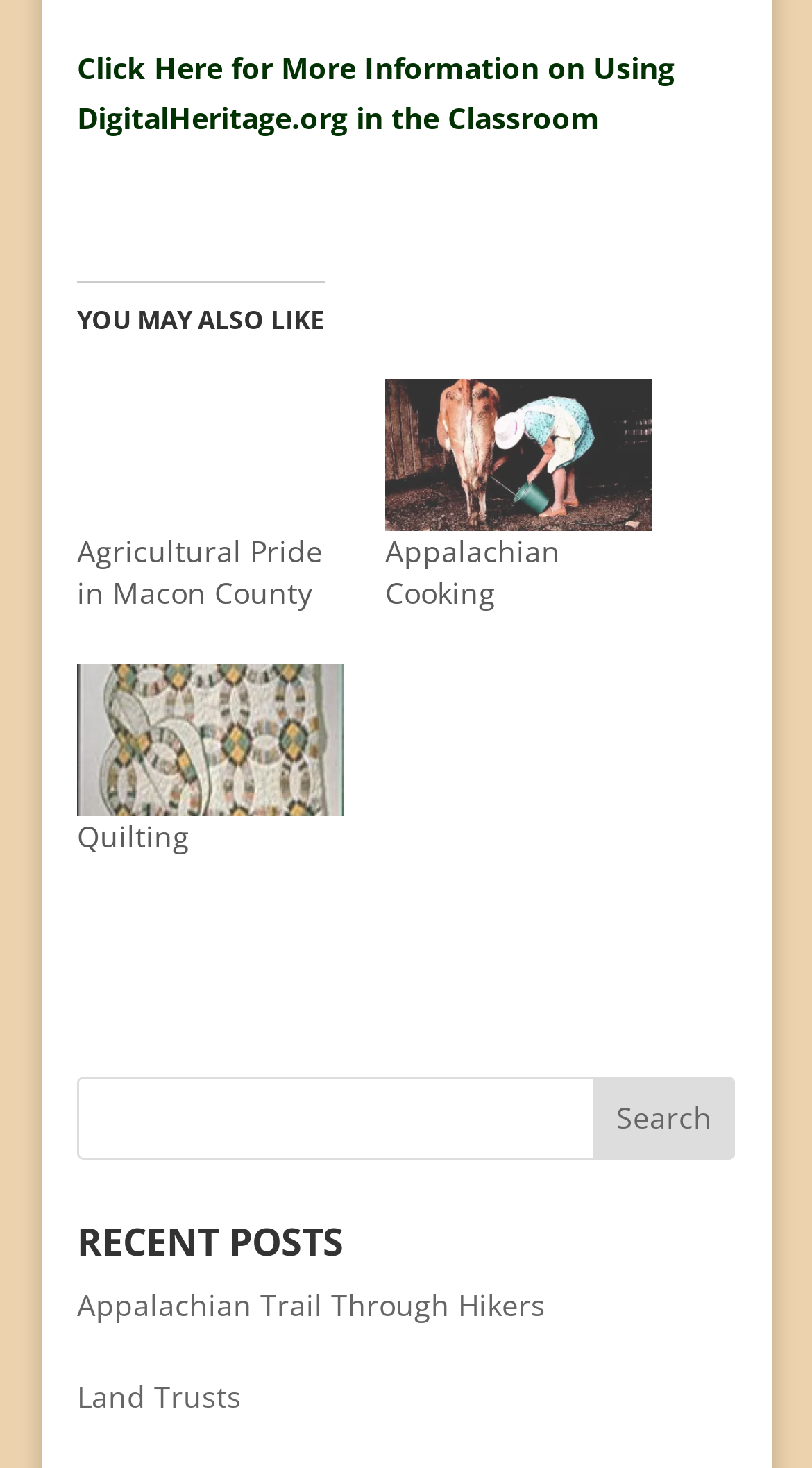Locate the bounding box coordinates of the clickable region to complete the following instruction: "Read 'Appalachian Trail Through Hikers'."

[0.095, 0.875, 0.672, 0.902]